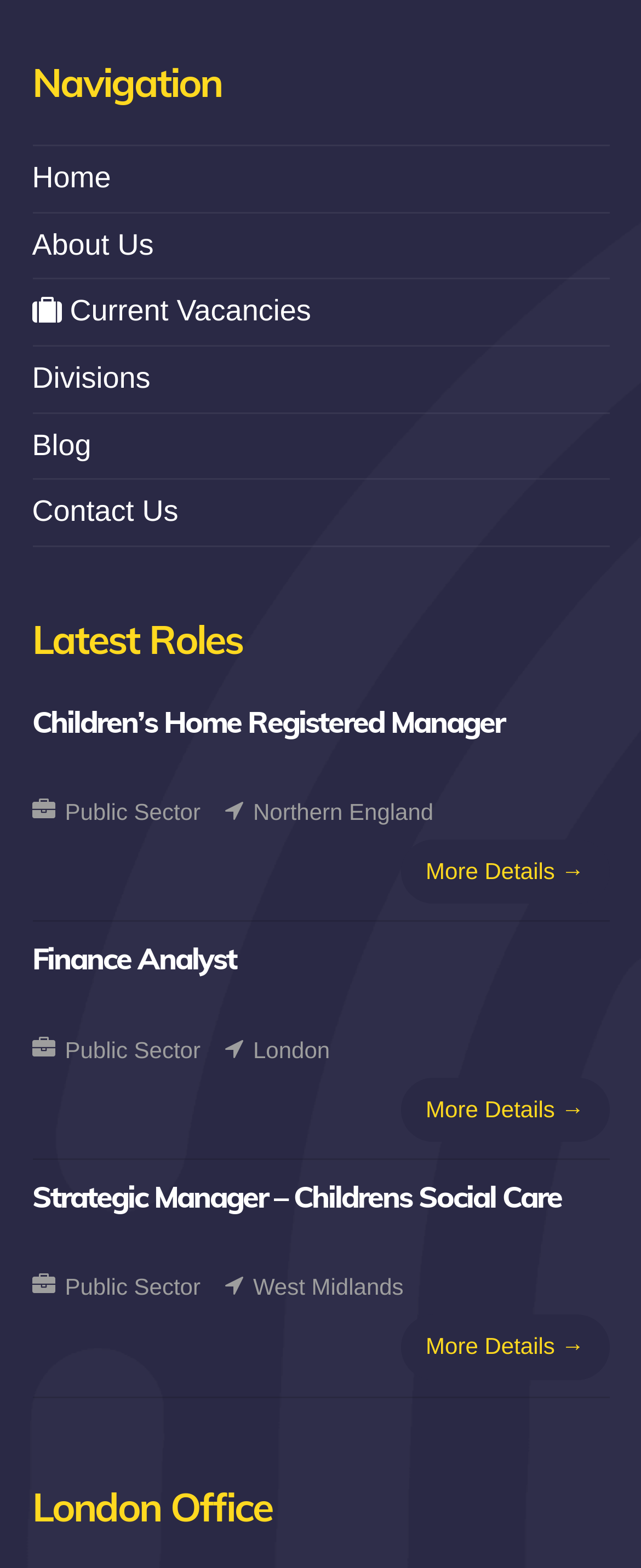Given the webpage screenshot and the description, determine the bounding box coordinates (top-left x, top-left y, bottom-right x, bottom-right y) that define the location of the UI element matching this description: More Details

[0.626, 0.839, 0.95, 0.88]